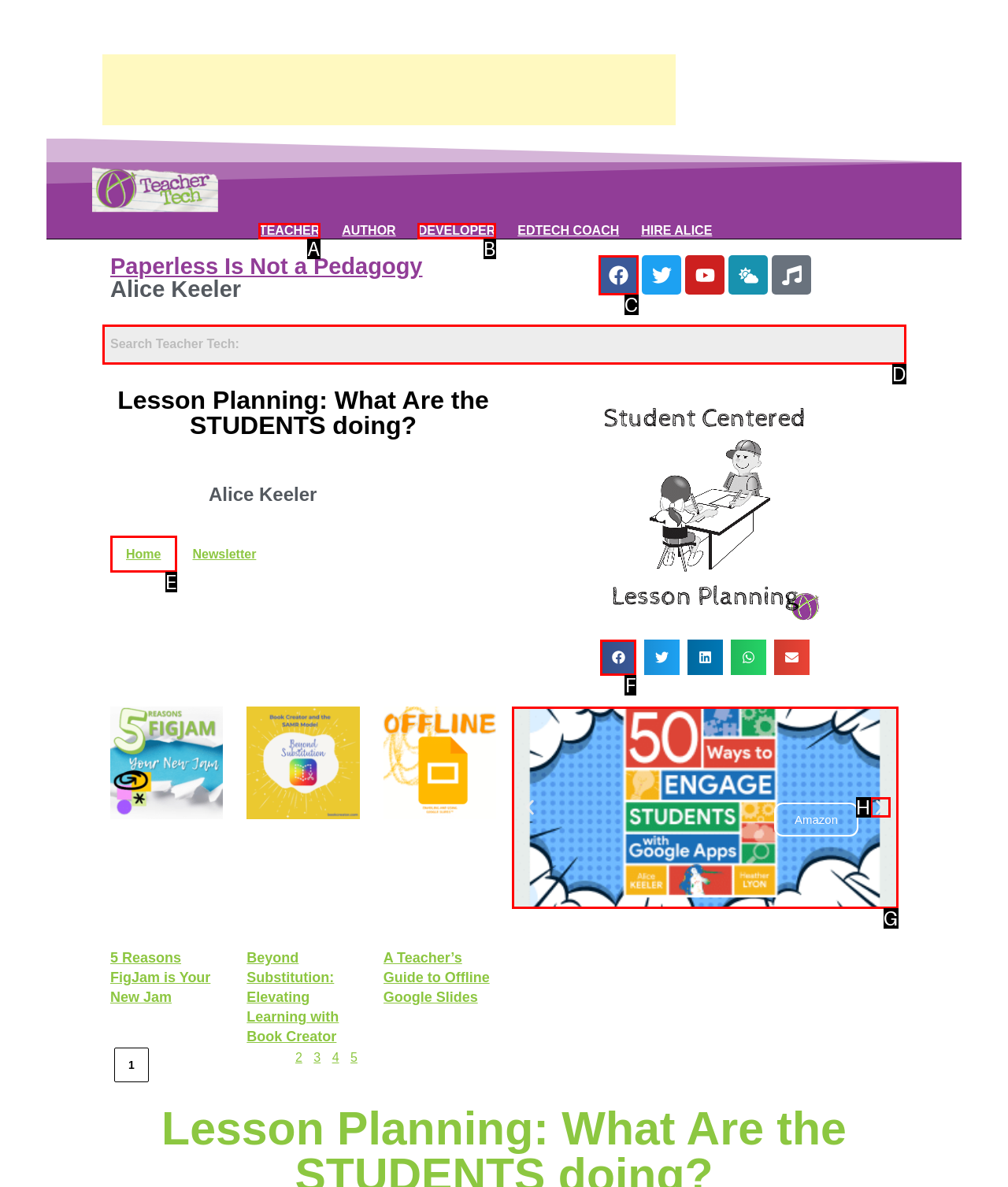Specify which UI element should be clicked to accomplish the task: Share on Facebook. Answer with the letter of the correct choice.

F